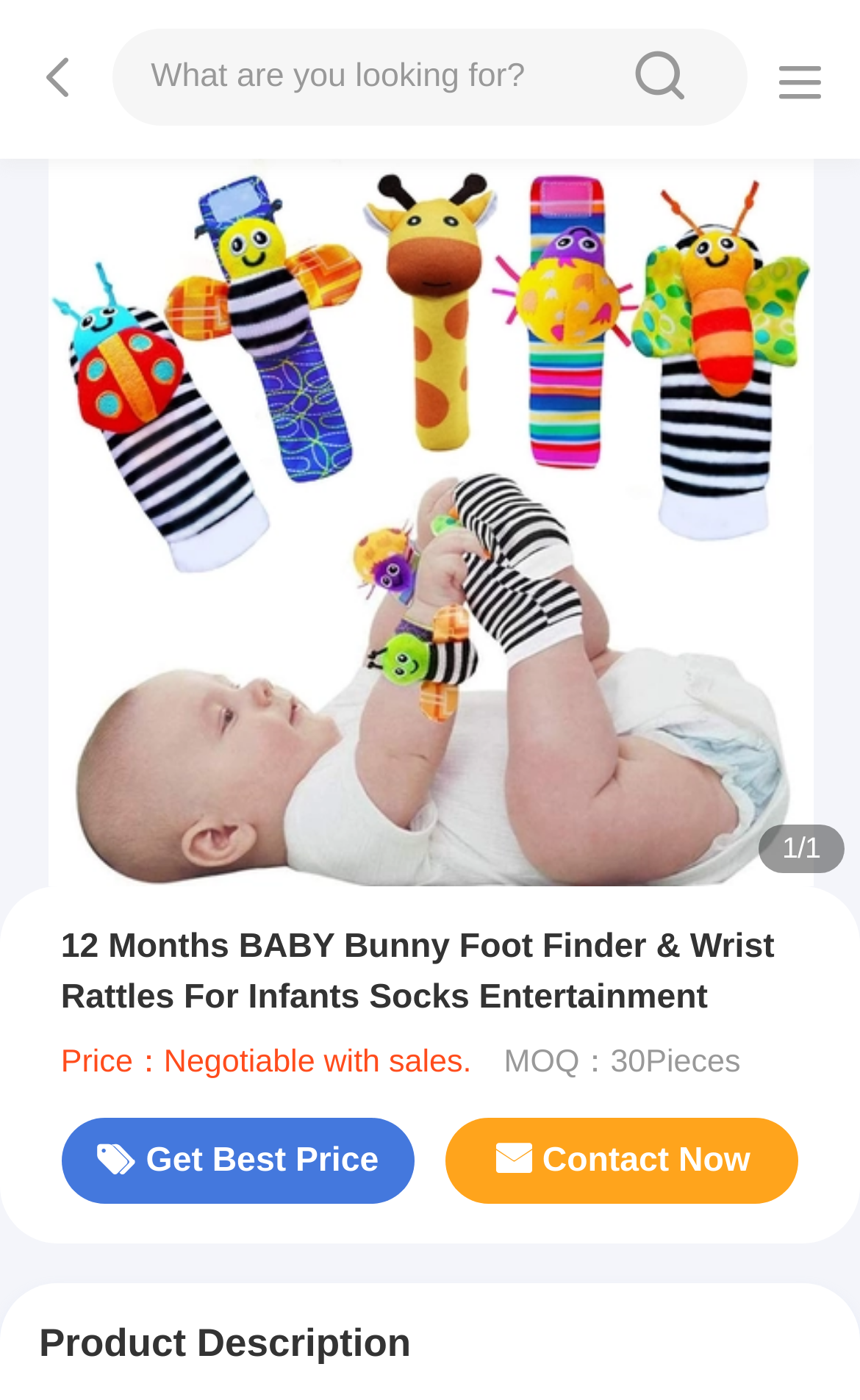Given the description of the UI element: "sousou text", predict the bounding box coordinates in the form of [left, top, right, bottom], with each value being a float between 0 and 1.

[0.672, 0.024, 0.864, 0.087]